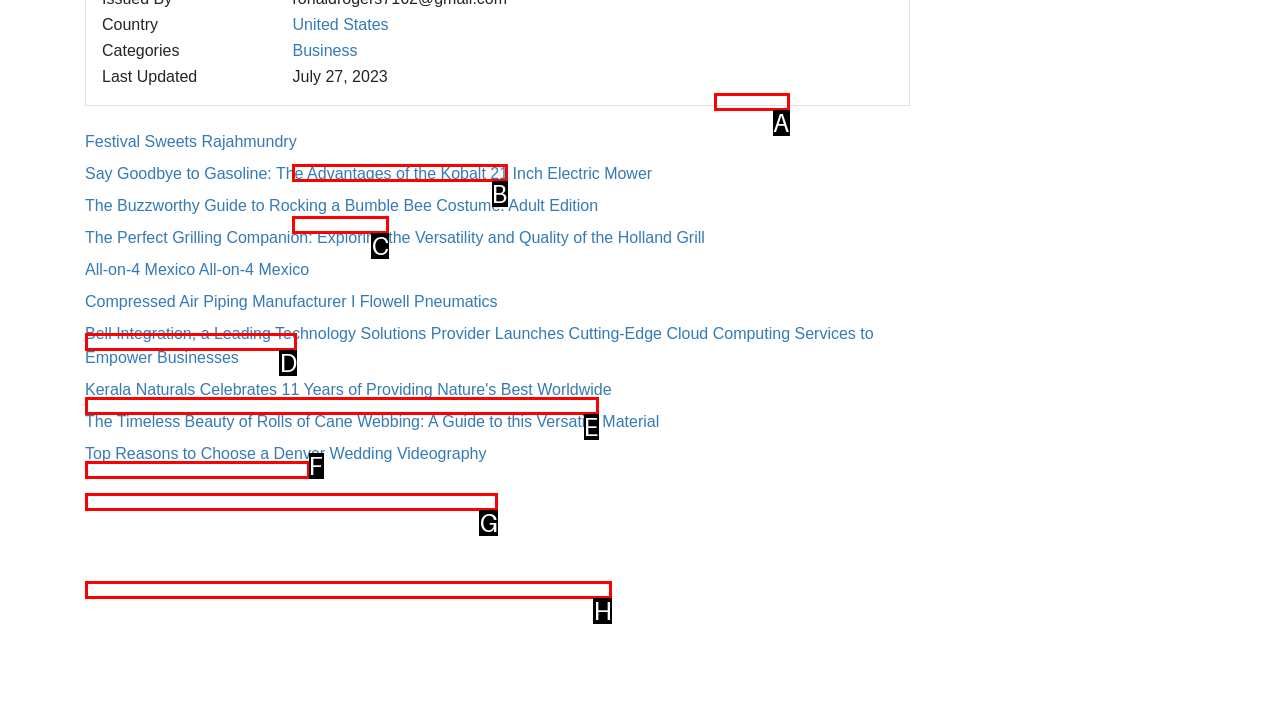Match the HTML element to the given description: Festival Sweets Rajahmundry
Indicate the option by its letter.

D